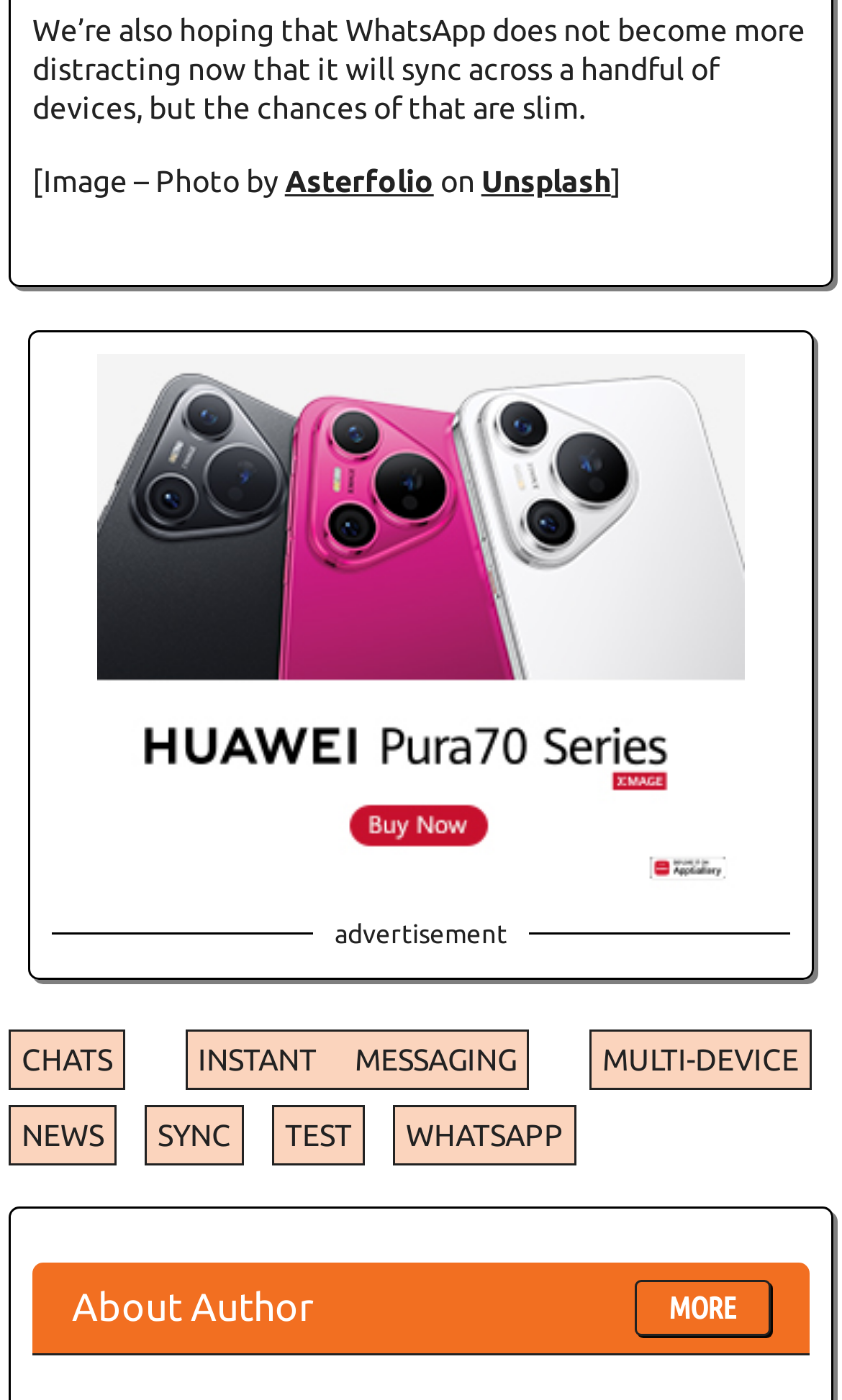Carefully observe the image and respond to the question with a detailed answer:
What is the purpose of the link at the bottom?

The link element with ID 526 has the text content 'MORE', suggesting that it allows users to view additional content or information related to the article.